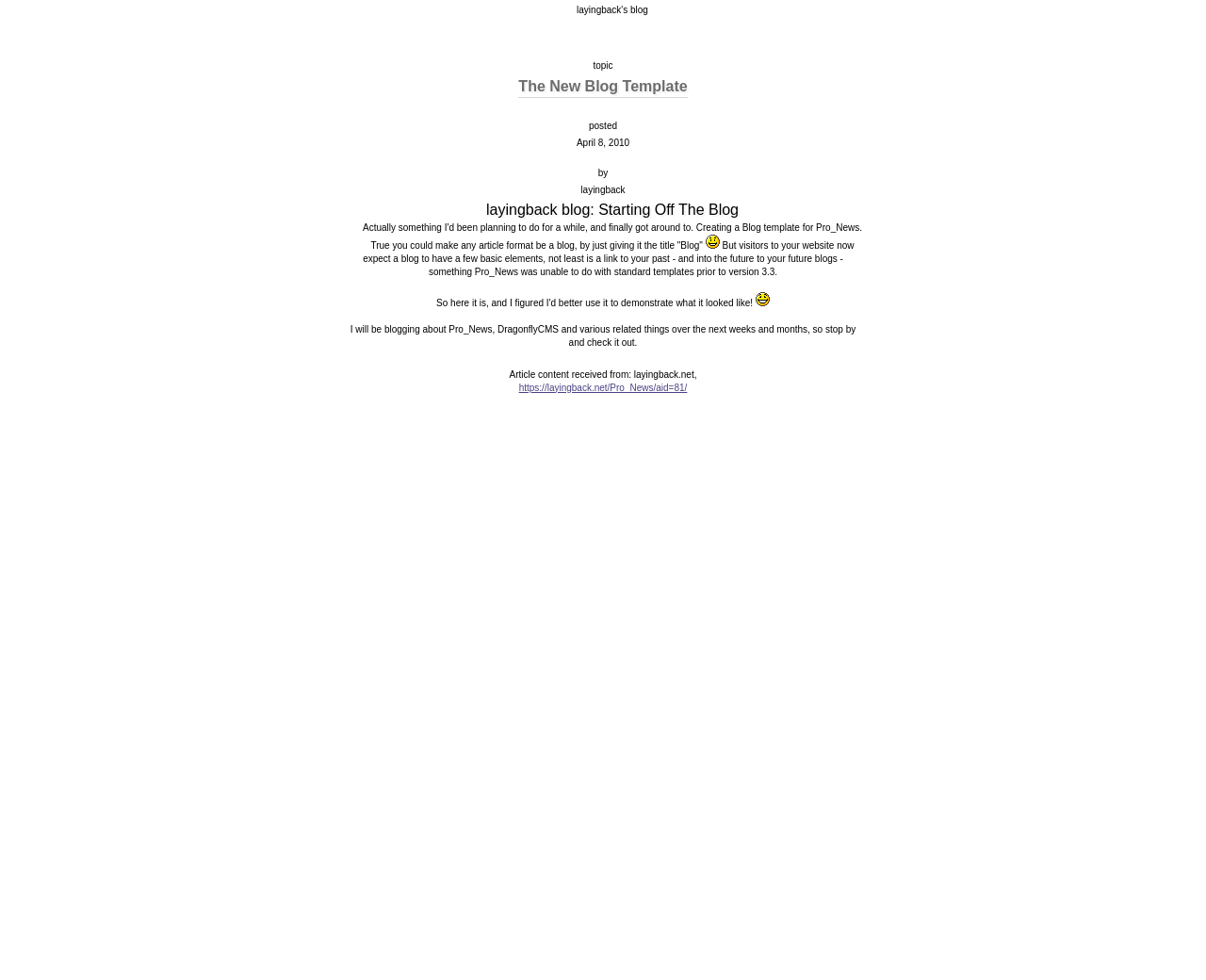Please give a one-word or short phrase response to the following question: 
What is the date of the blog post?

April 8, 2010